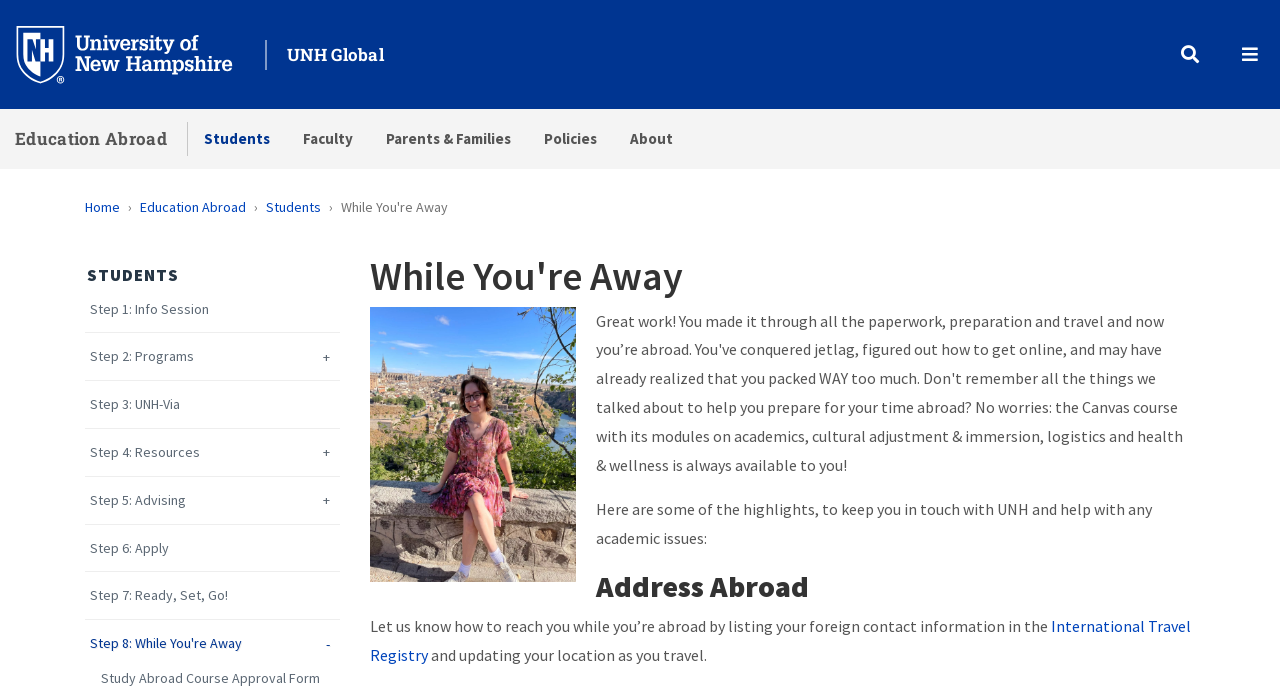Determine the bounding box coordinates of the region to click in order to accomplish the following instruction: "Click 'University of New Hampshire'". Provide the coordinates as four float numbers between 0 and 1, specifically [left, top, right, bottom].

[0.012, 0.061, 0.207, 0.09]